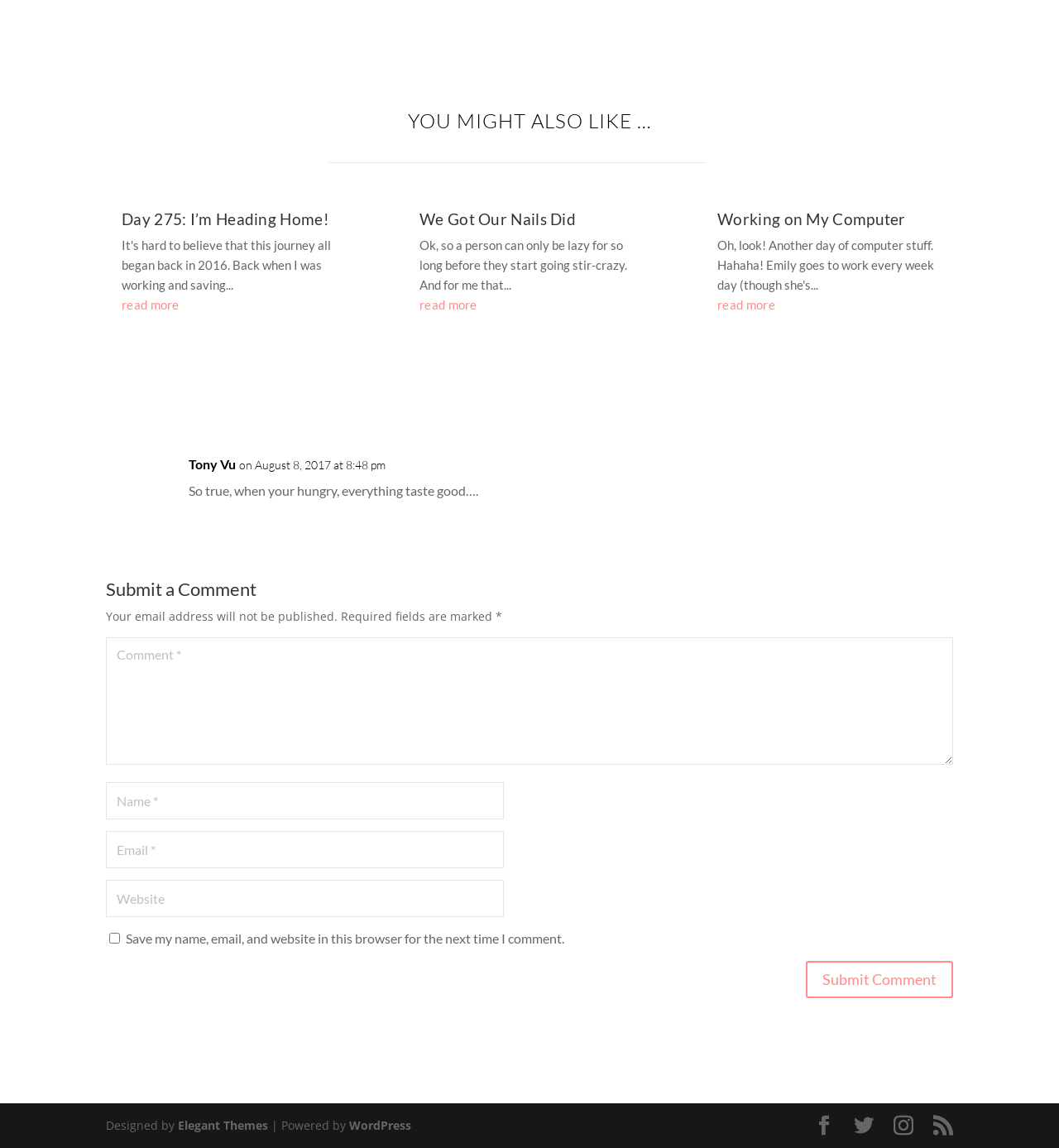Locate the bounding box coordinates of the clickable part needed for the task: "submit a comment".

[0.761, 0.837, 0.9, 0.87]